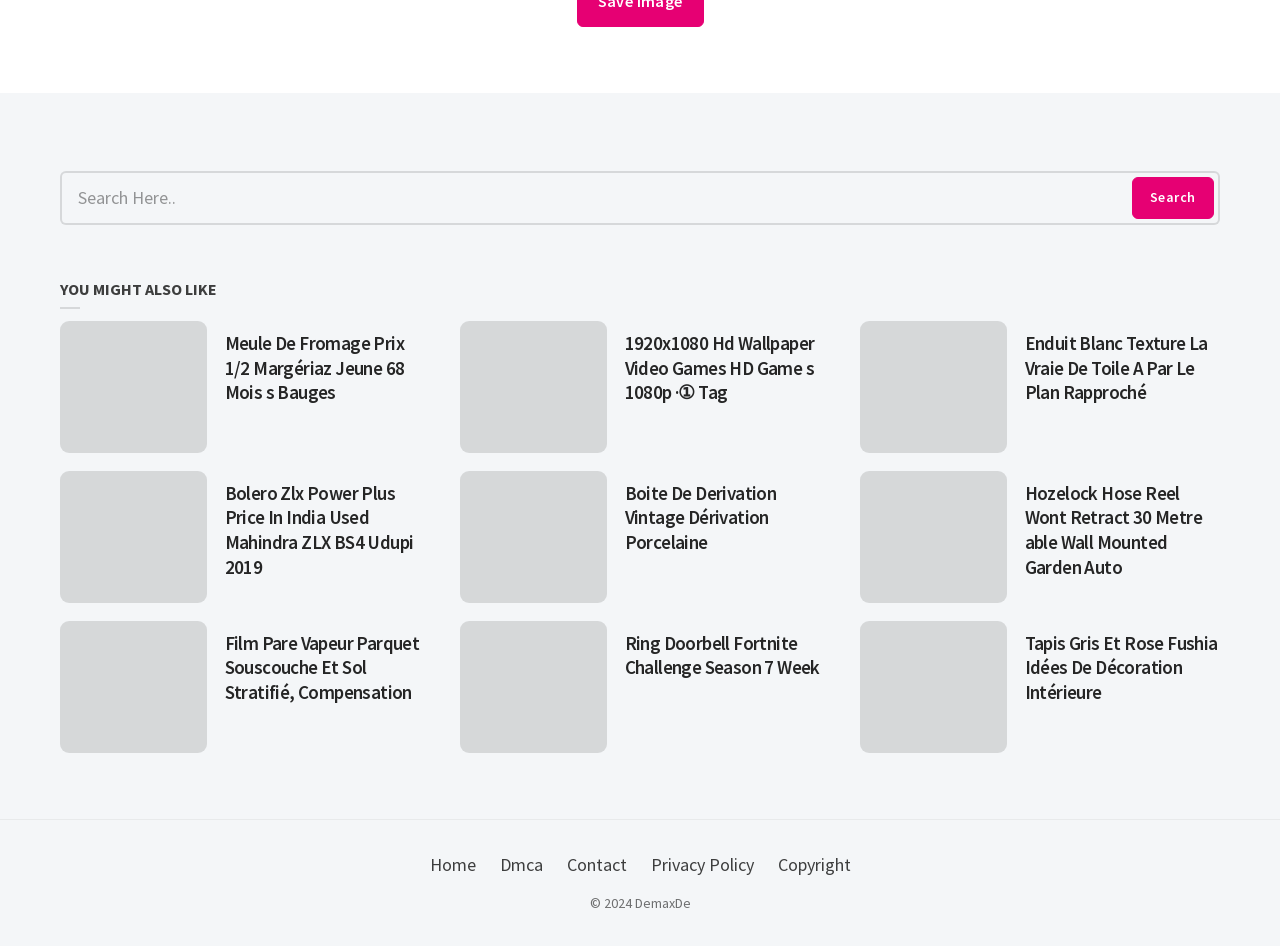Determine the bounding box coordinates of the clickable element necessary to fulfill the instruction: "Search for something". Provide the coordinates as four float numbers within the 0 to 1 range, i.e., [left, top, right, bottom].

[0.052, 0.187, 0.884, 0.232]